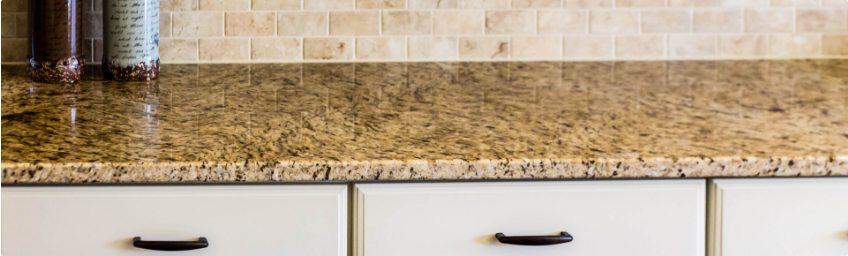Depict the image with a detailed narrative.

The image showcases a beautifully detailed granite countertop that serves as the focal point of a modern kitchen. The countertop features a rich, speckled pattern of golden and brown hues, providing both durability and elegance, while its smooth, polished surface reflects natural light, enhancing the room's ambiance. Behind the countertop, the backsplash consists of light-colored tiles with a subtle texture, harmonizing with the earthy tones of the granite. Below the countertop, stylishly designed cabinets with dark handles add to the kitchen's contemporary appeal. This setting exemplifies the ideal blend of functionality and aesthetic charm, making it a prime choice for home renovations, particularly in kitchens or bathrooms looking to elevate their design and value.